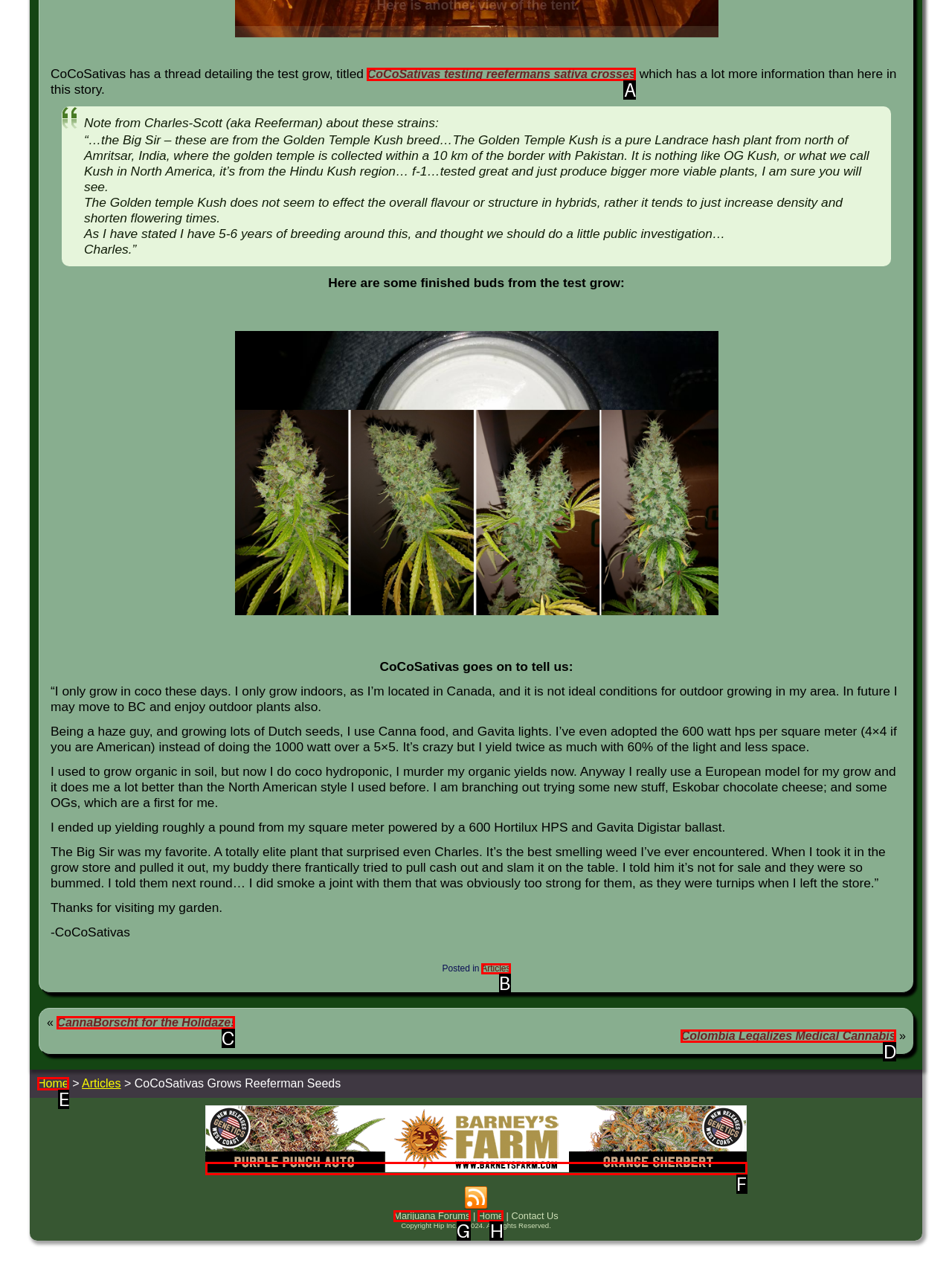Decide which UI element to click to accomplish the task: Visit the Articles page
Respond with the corresponding option letter.

B